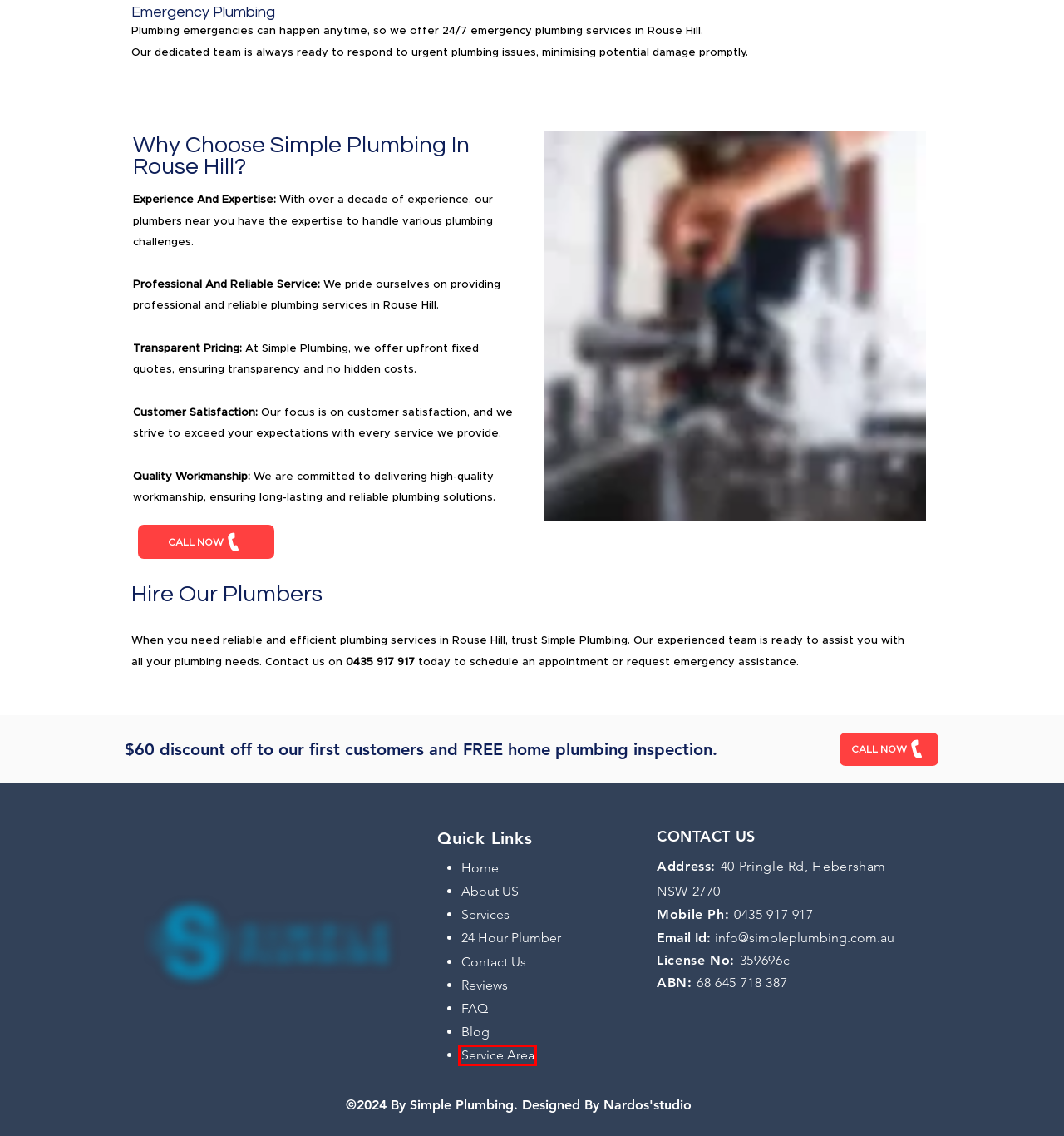Examine the screenshot of a webpage featuring a red bounding box and identify the best matching webpage description for the new page that results from clicking the element within the box. Here are the options:
A. Reviews | Hear What Our Customers Have to Say
B. Current details for ABN 66 144 818 342 | ABN Lookup
C. Plumbing Services | Commercial & Residential Plumbers Near You
D. About Simple Plumbing | Your Trusted Plumbing Experts
E. Service Area | Areas We Serve | Simple Plumbing
F. 24hr plumber | Simple Plumbing
G. 24 Hour Plumber | Reliable Emergency Plumbing Services Anytime
H. Frequently Asked Questions | Answers to Your Plumbing Questions

E